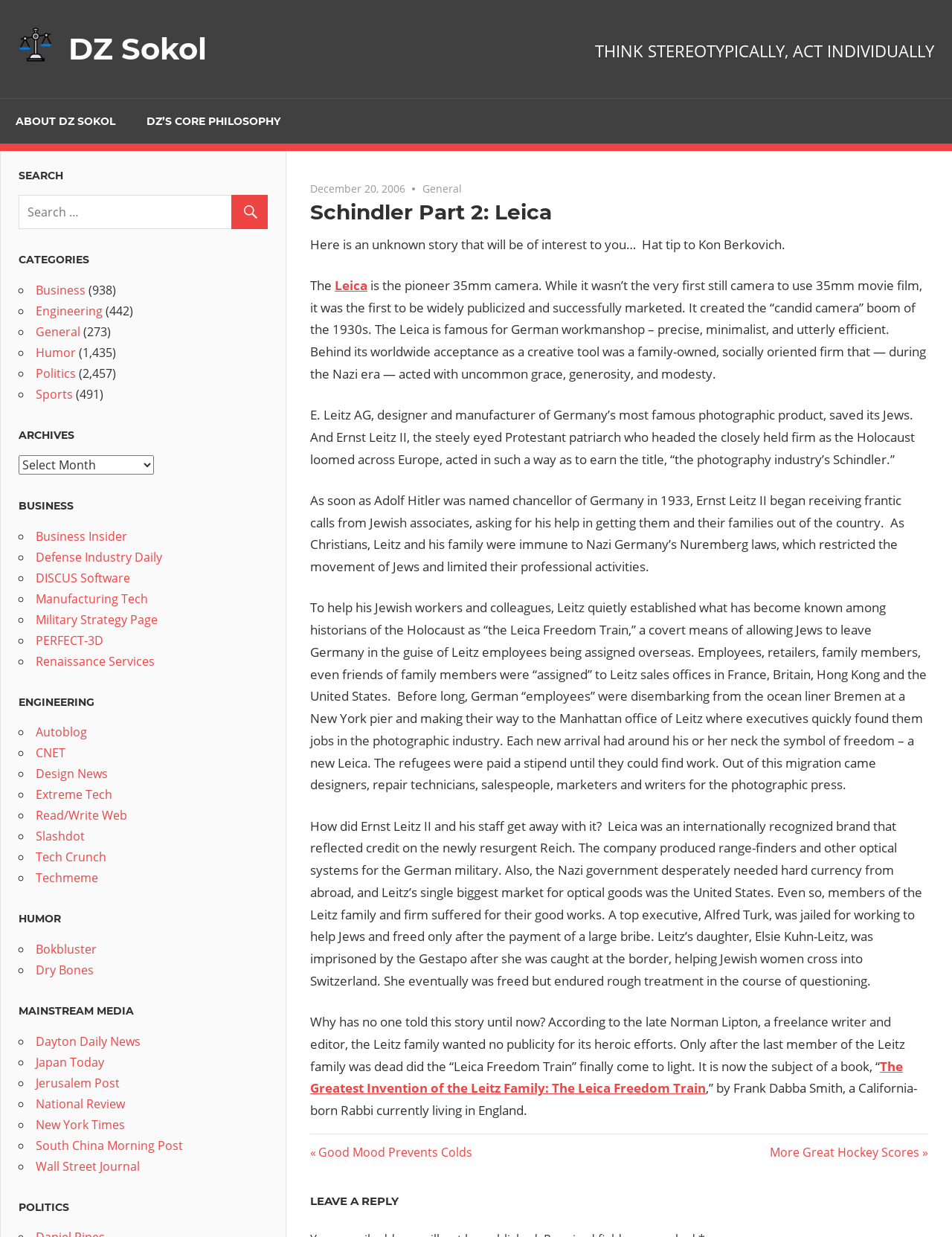Identify the bounding box coordinates of the clickable region necessary to fulfill the following instruction: "Leave a reply". The bounding box coordinates should be four float numbers between 0 and 1, i.e., [left, top, right, bottom].

[0.326, 0.959, 0.975, 0.979]